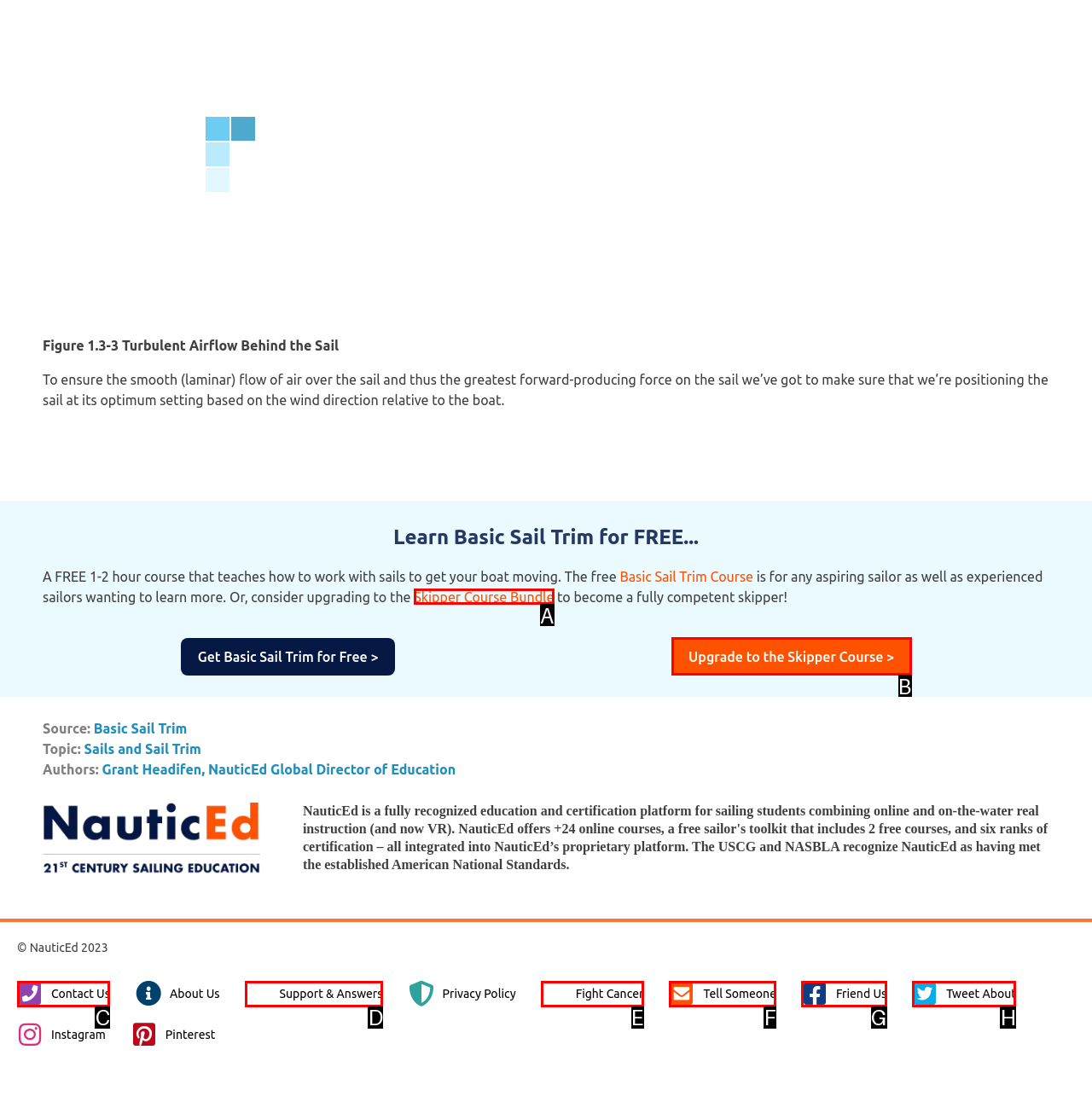Choose the option that matches the following description: Fight Cancer
Answer with the letter of the correct option.

E